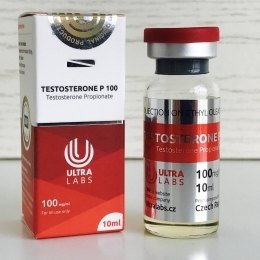Provide a one-word or one-phrase answer to the question:
What is the purpose of this product?

Enhancing muscle mass and athletic performance